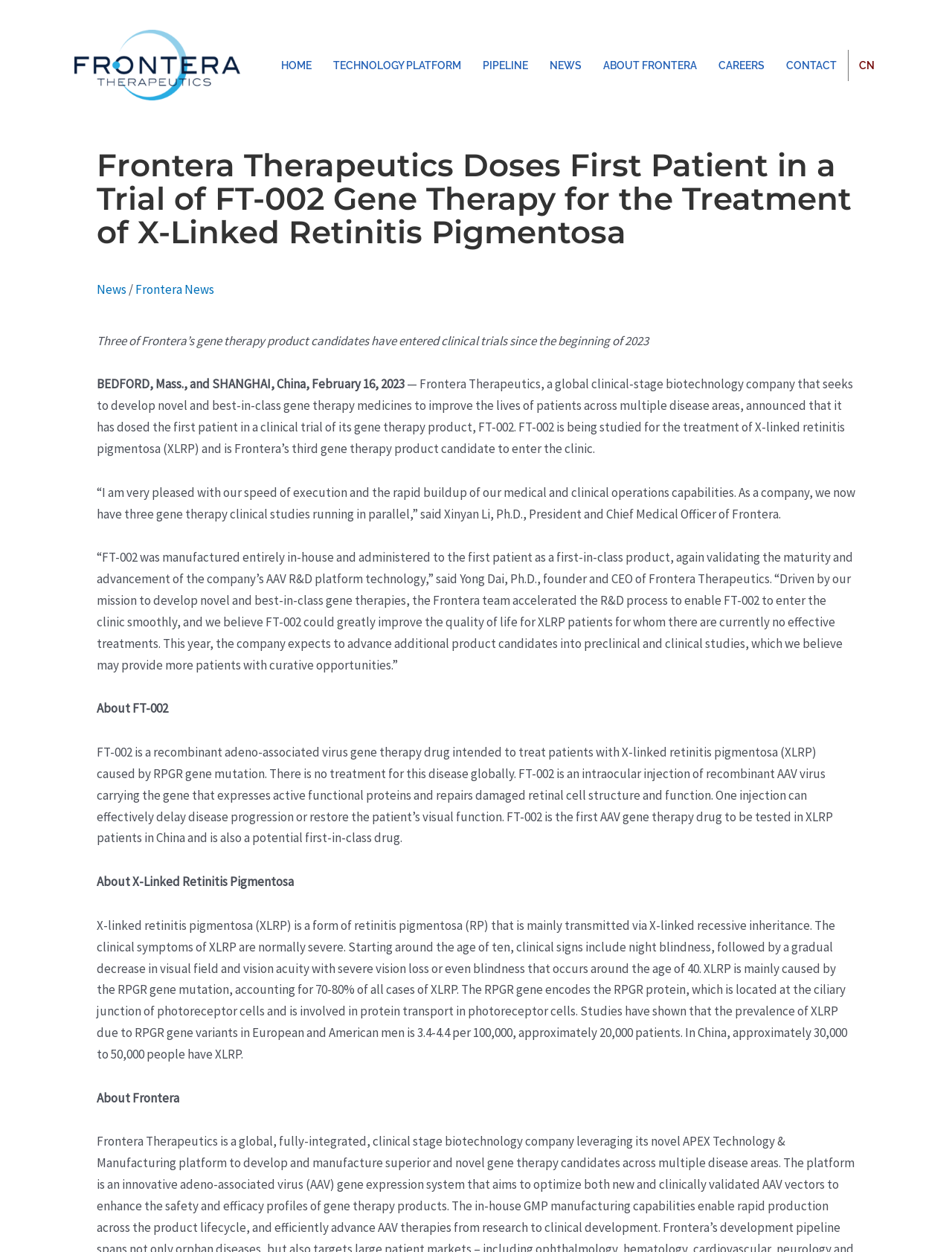Identify the bounding box coordinates of the section to be clicked to complete the task described by the following instruction: "Go to the HOME page". The coordinates should be four float numbers between 0 and 1, formatted as [left, top, right, bottom].

[0.284, 0.04, 0.338, 0.065]